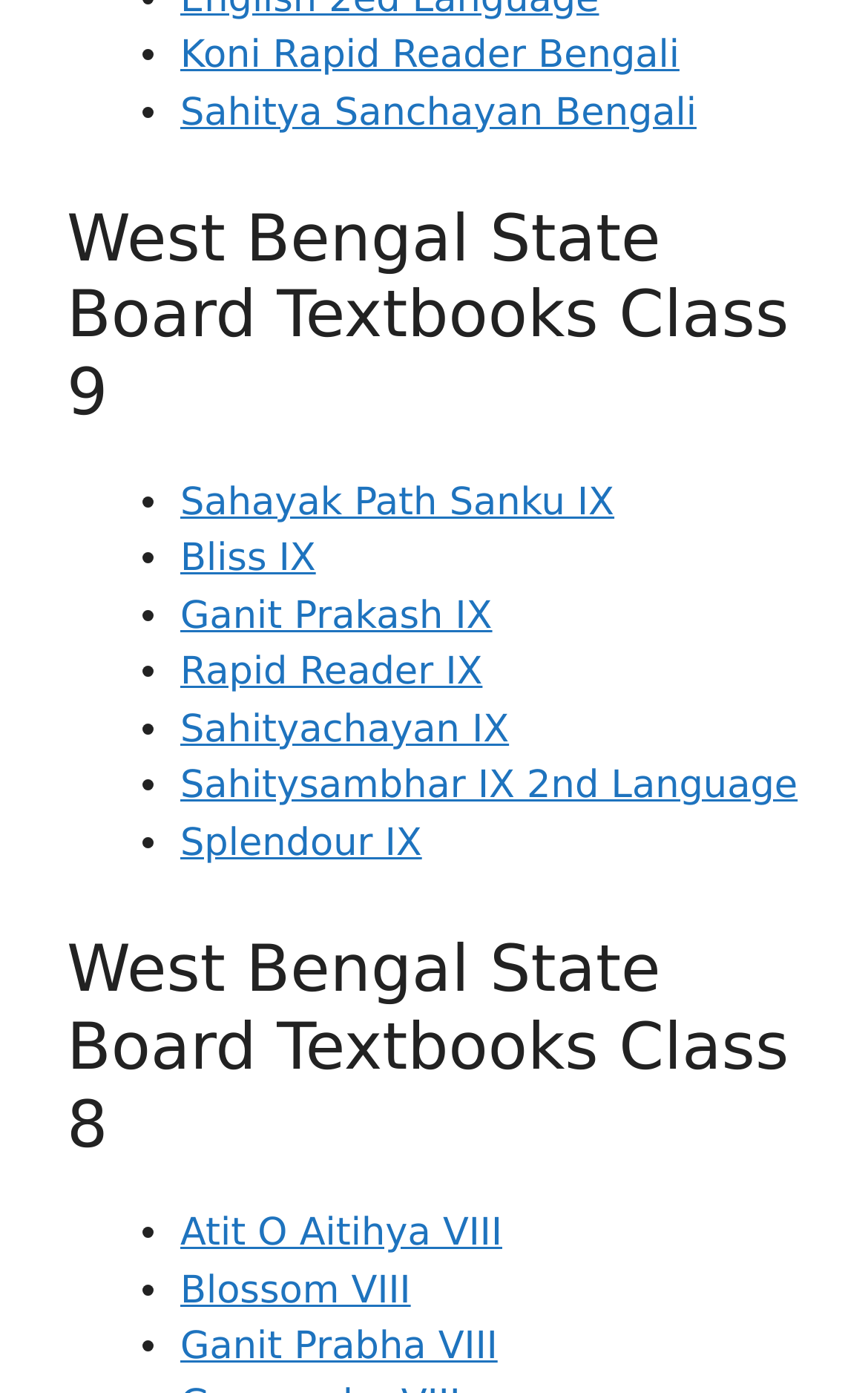Based on the element description Sahitysambhar IX 2nd Language, identify the bounding box coordinates for the UI element. The coordinates should be in the format (top-left x, top-left y, bottom-right x, bottom-right y) and within the 0 to 1 range.

[0.208, 0.549, 0.919, 0.581]